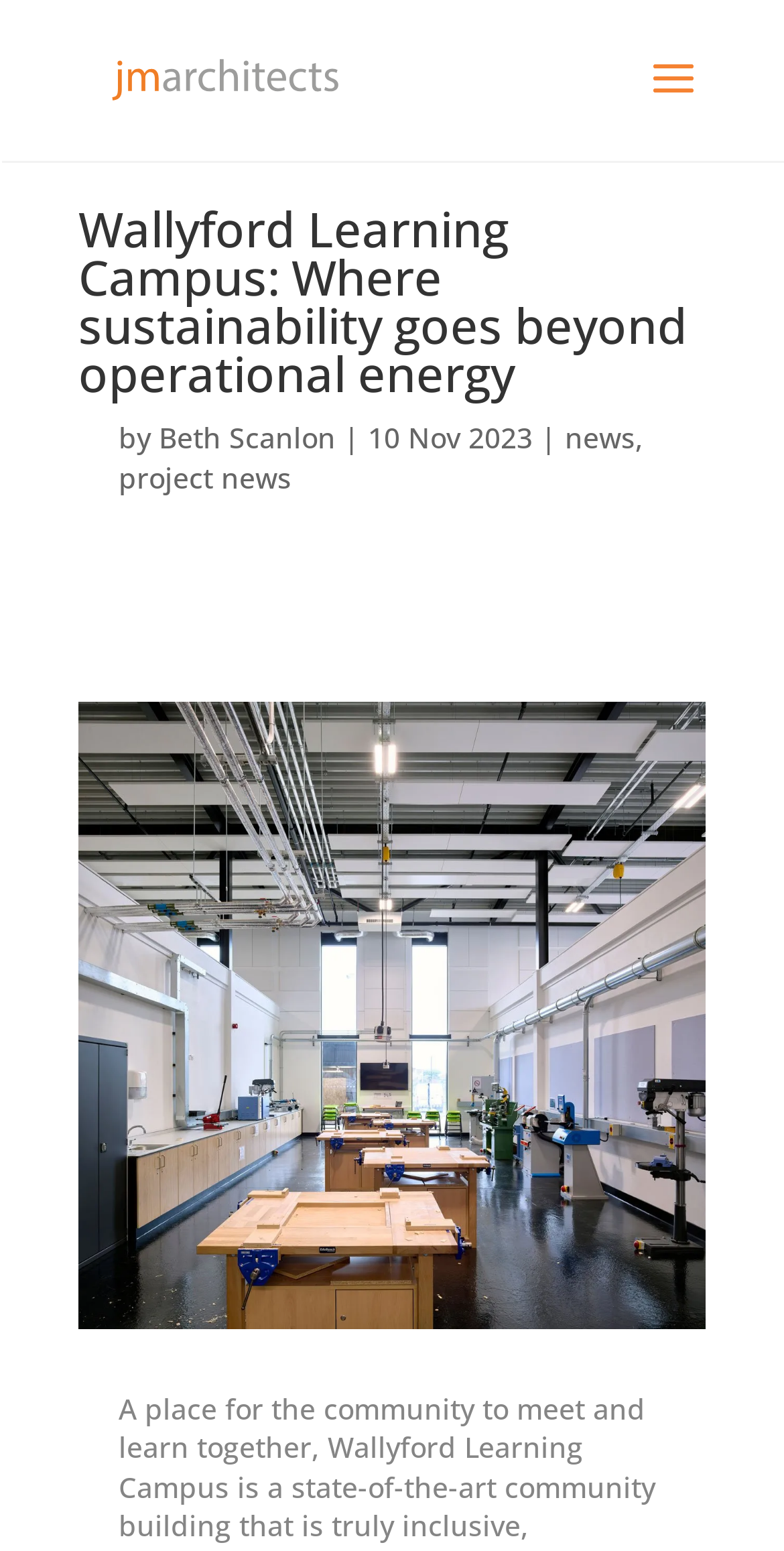Provide the text content of the webpage's main heading.

Wallyford Learning Campus: Where sustainability goes beyond operational energy